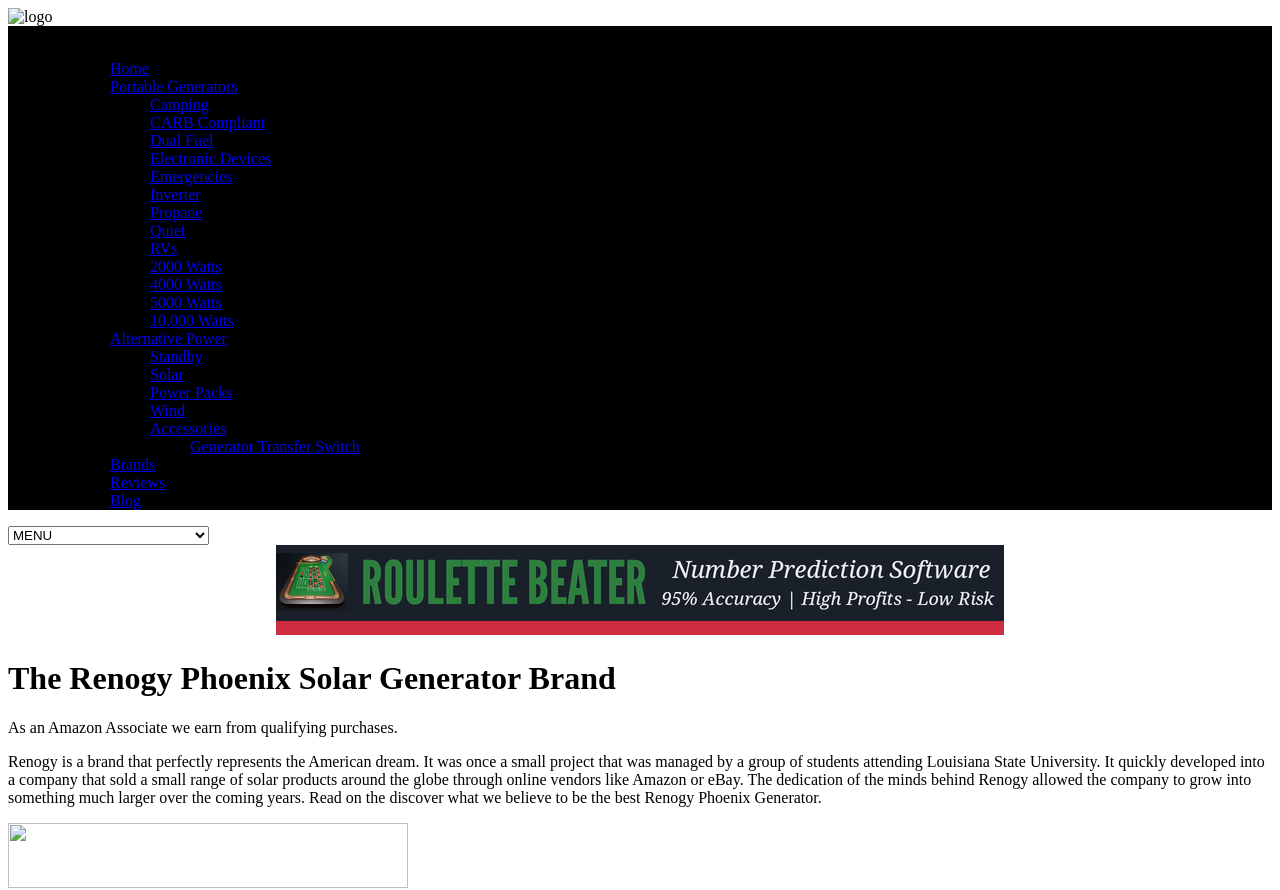Extract the main heading text from the webpage.

The Renogy Phoenix Solar Generator Brand